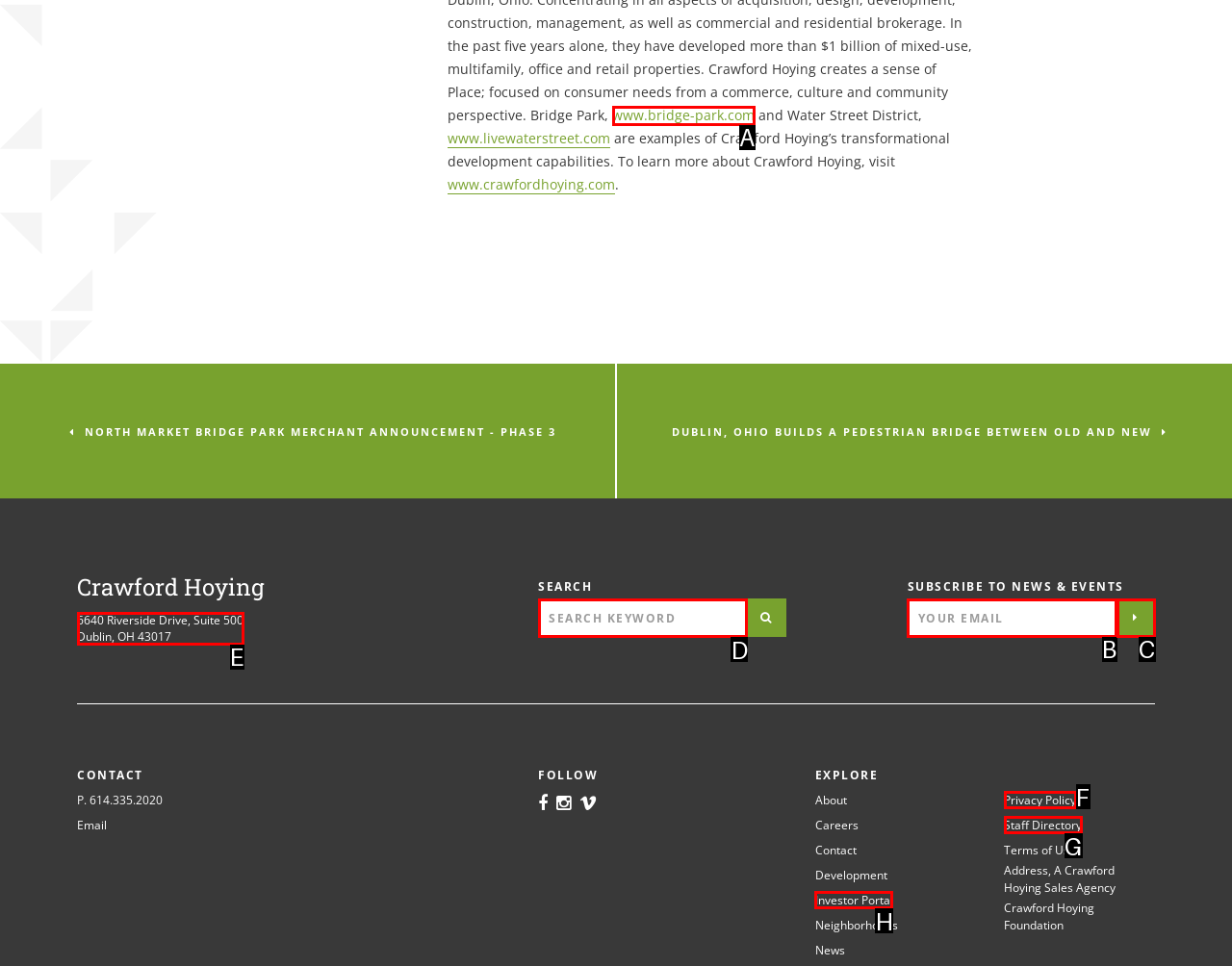Determine which HTML element should be clicked for this task: Search for something
Provide the option's letter from the available choices.

D